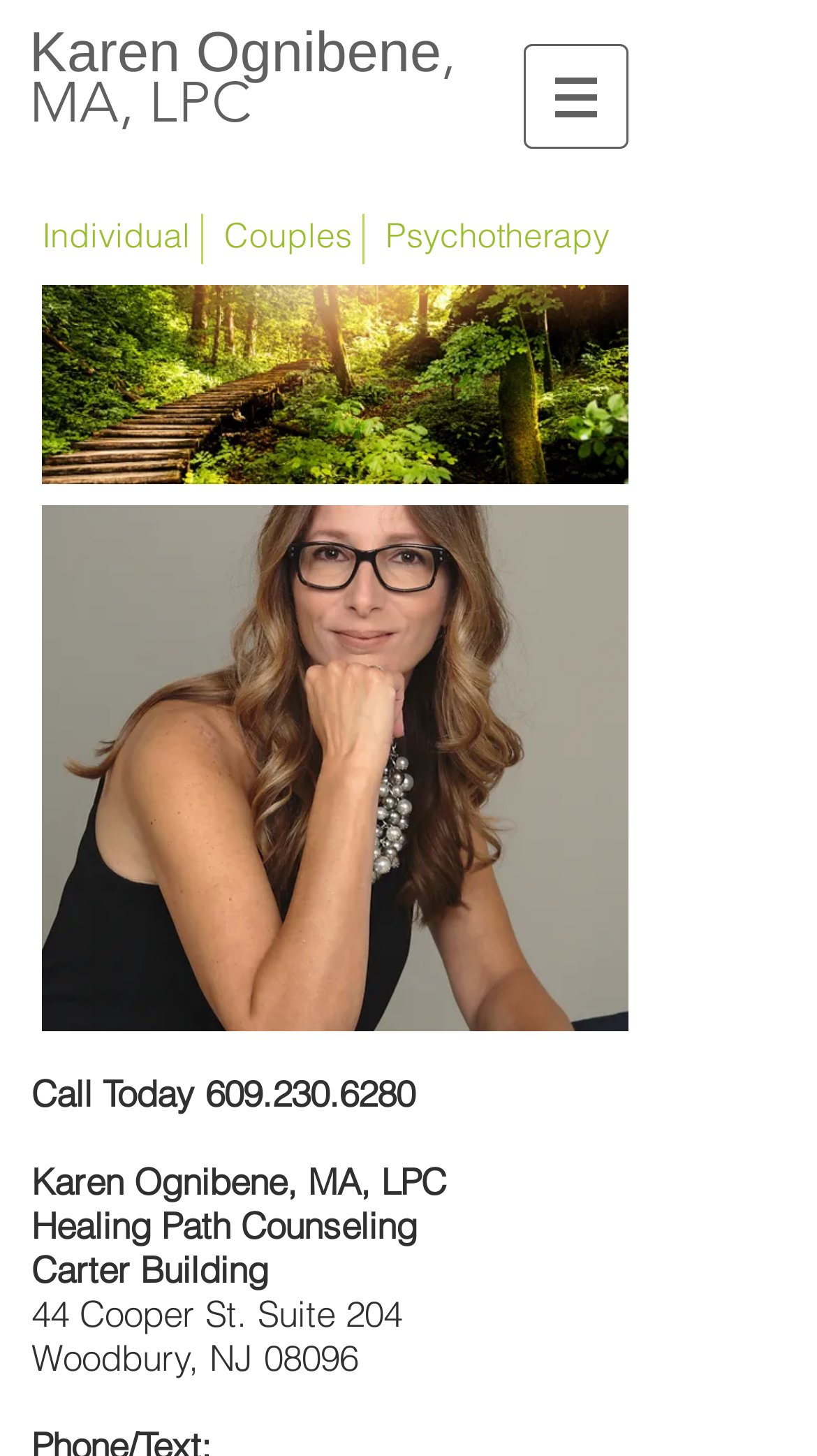Where is Healing Path Counseling located?
Look at the image and provide a short answer using one word or a phrase.

Carter Building